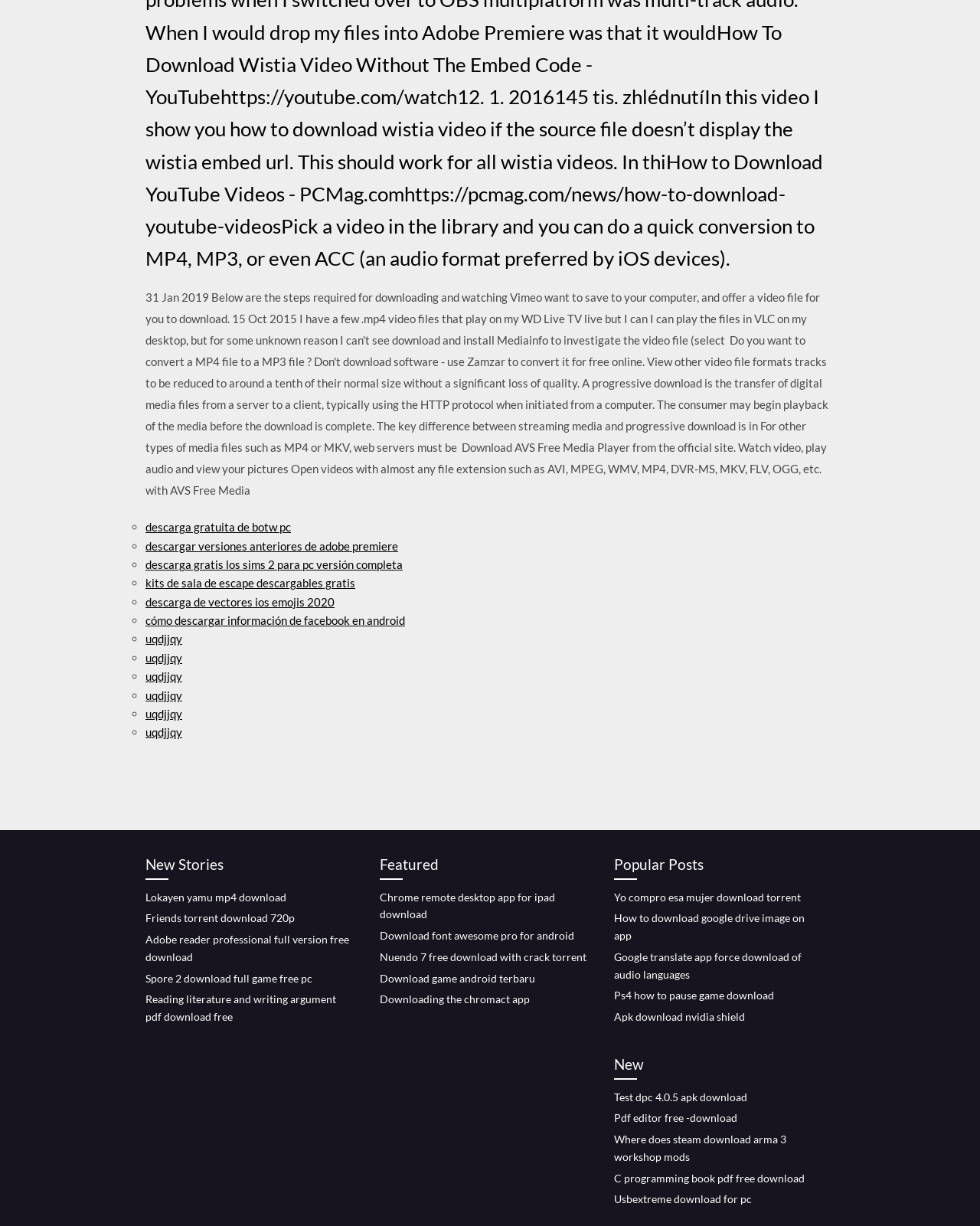Please look at the image and answer the question with a detailed explanation: What is the category of the link 'Yo compro esa mujer download torrent'?

The link 'Yo compro esa mujer download torrent' is categorized under 'Popular Posts' which is a heading on the webpage. This heading is located at [0.627, 0.696, 0.838, 0.717] and the link is located at [0.627, 0.726, 0.817, 0.737].